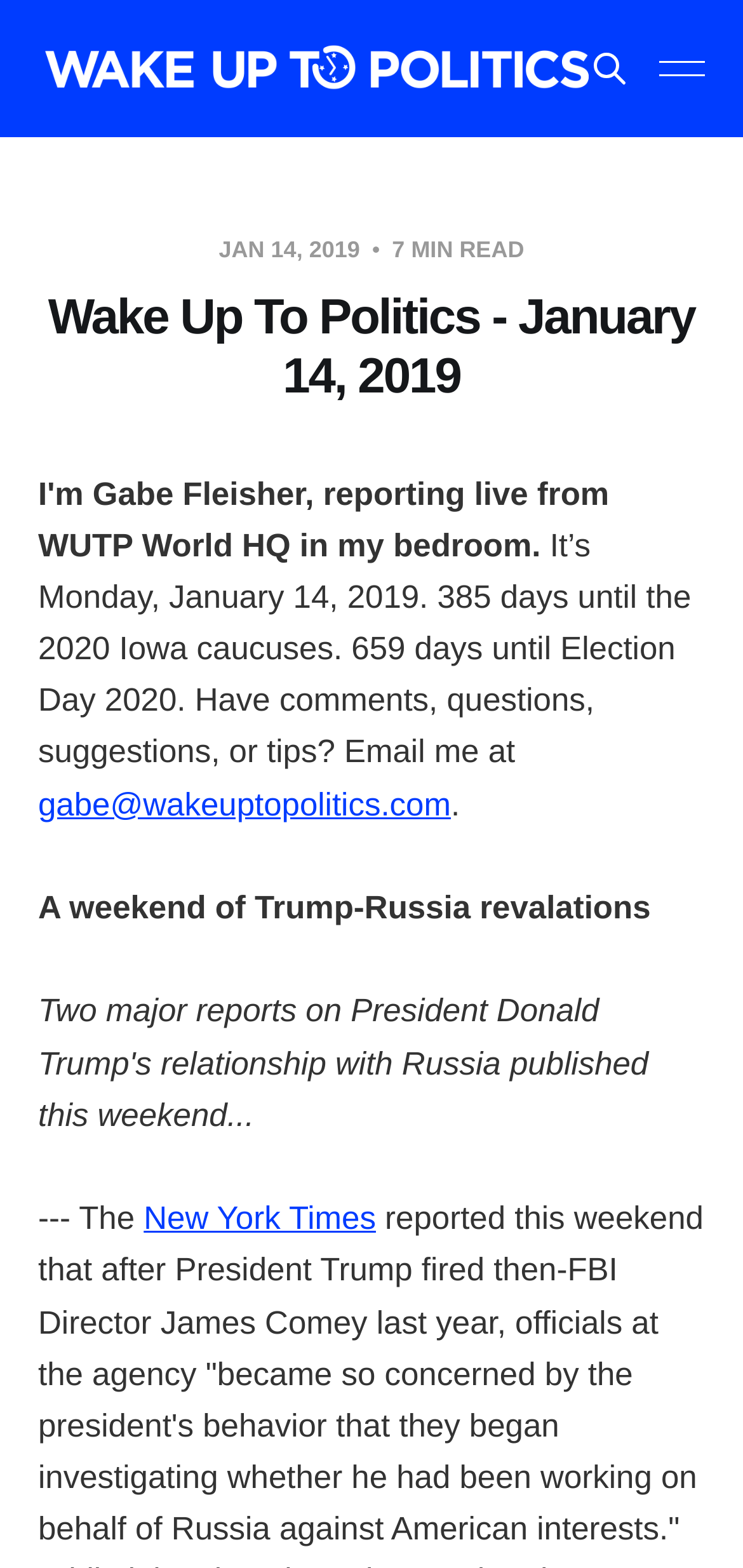Identify the main title of the webpage and generate its text content.

Wake Up To Politics - January 14, 2019